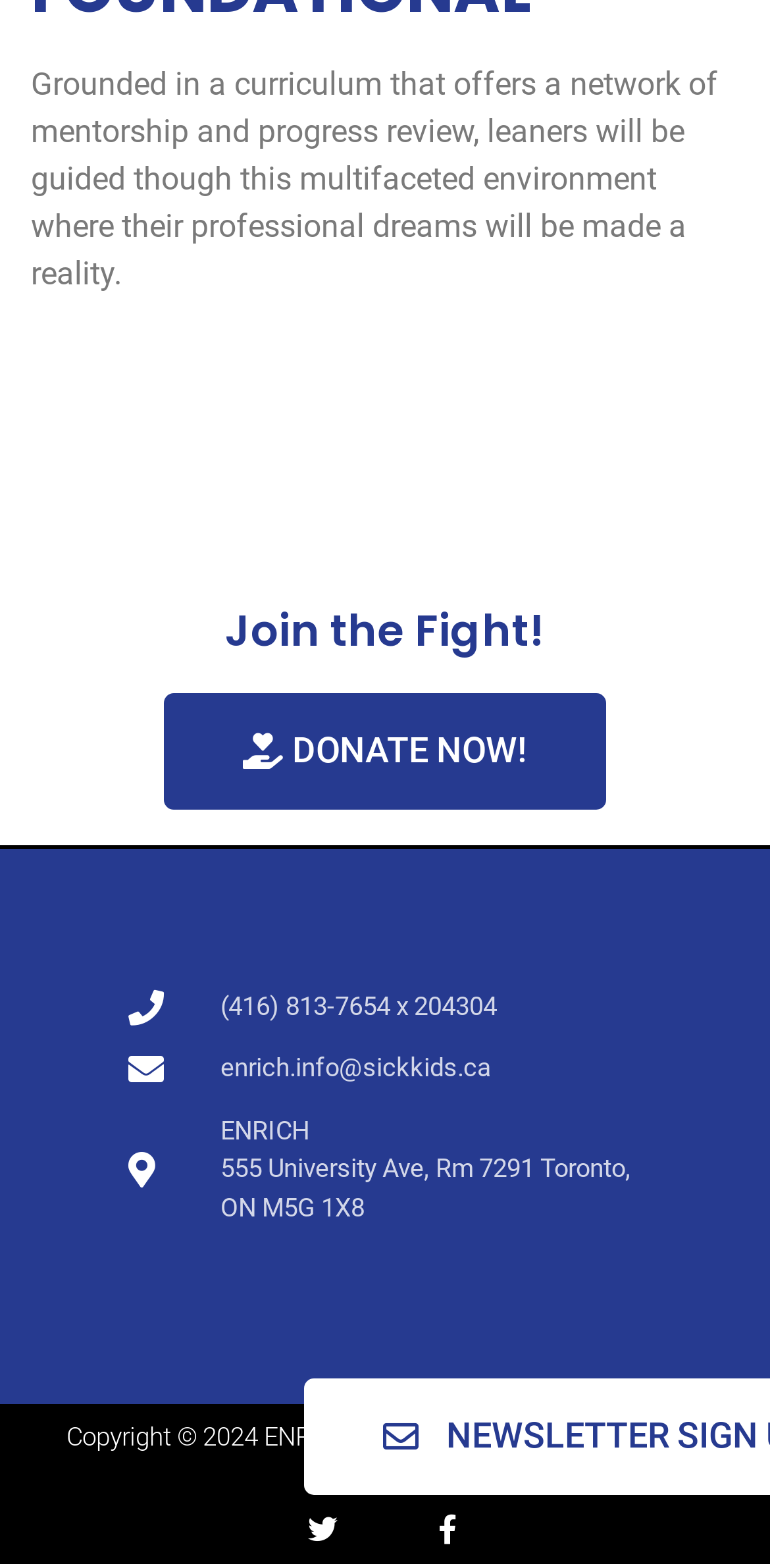What is the purpose of the ENRICH program? From the image, respond with a single word or brief phrase.

Mentorship and progress review